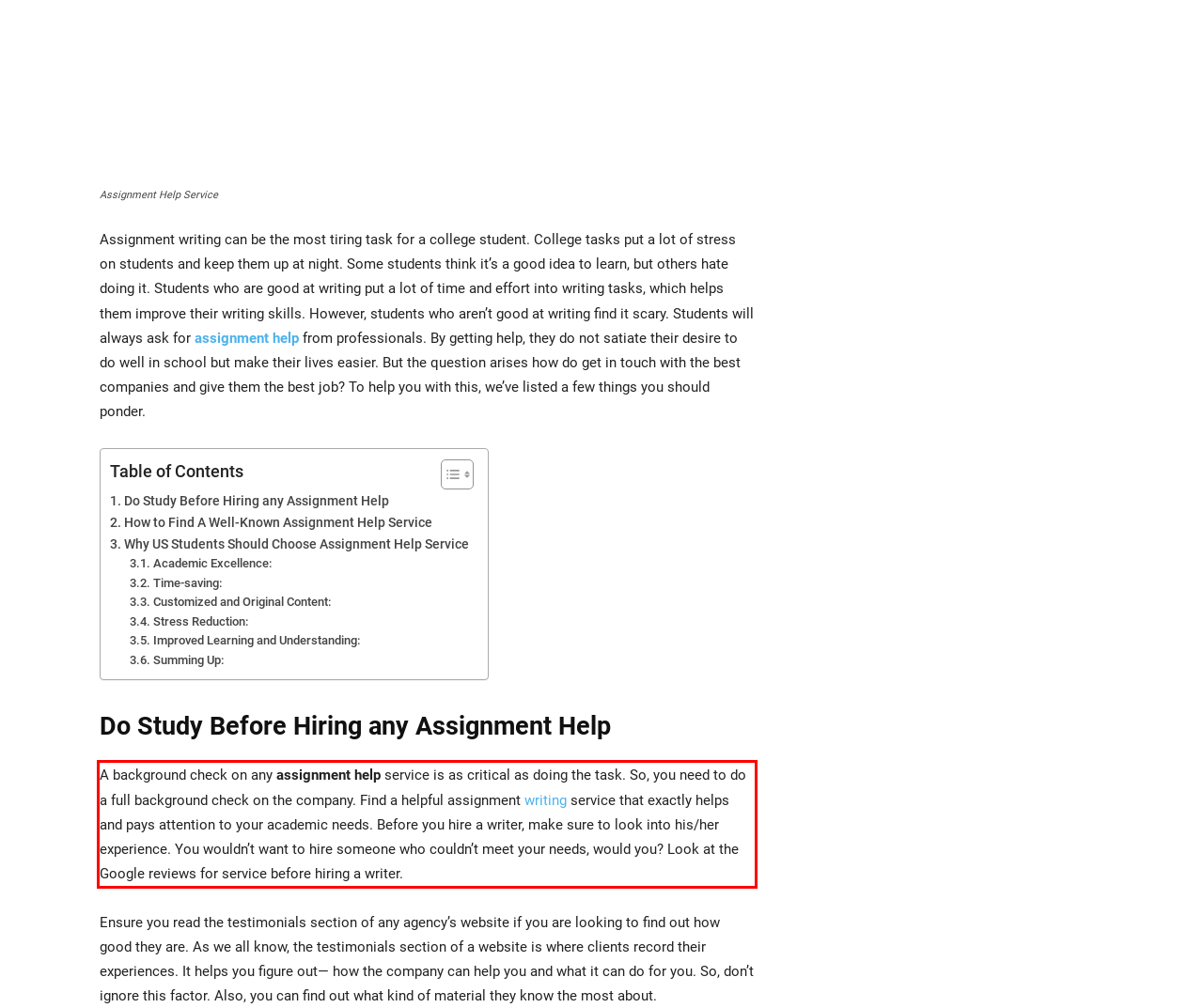You are provided with a webpage screenshot that includes a red rectangle bounding box. Extract the text content from within the bounding box using OCR.

A background check on any assignment help service is as critical as doing the task. So, you need to do a full background check on the company. Find a helpful assignment writing service that exactly helps and pays attention to your academic needs. Before you hire a writer, make sure to look into his/her experience. You wouldn’t want to hire someone who couldn’t meet your needs, would you? Look at the Google reviews for service before hiring a writer.